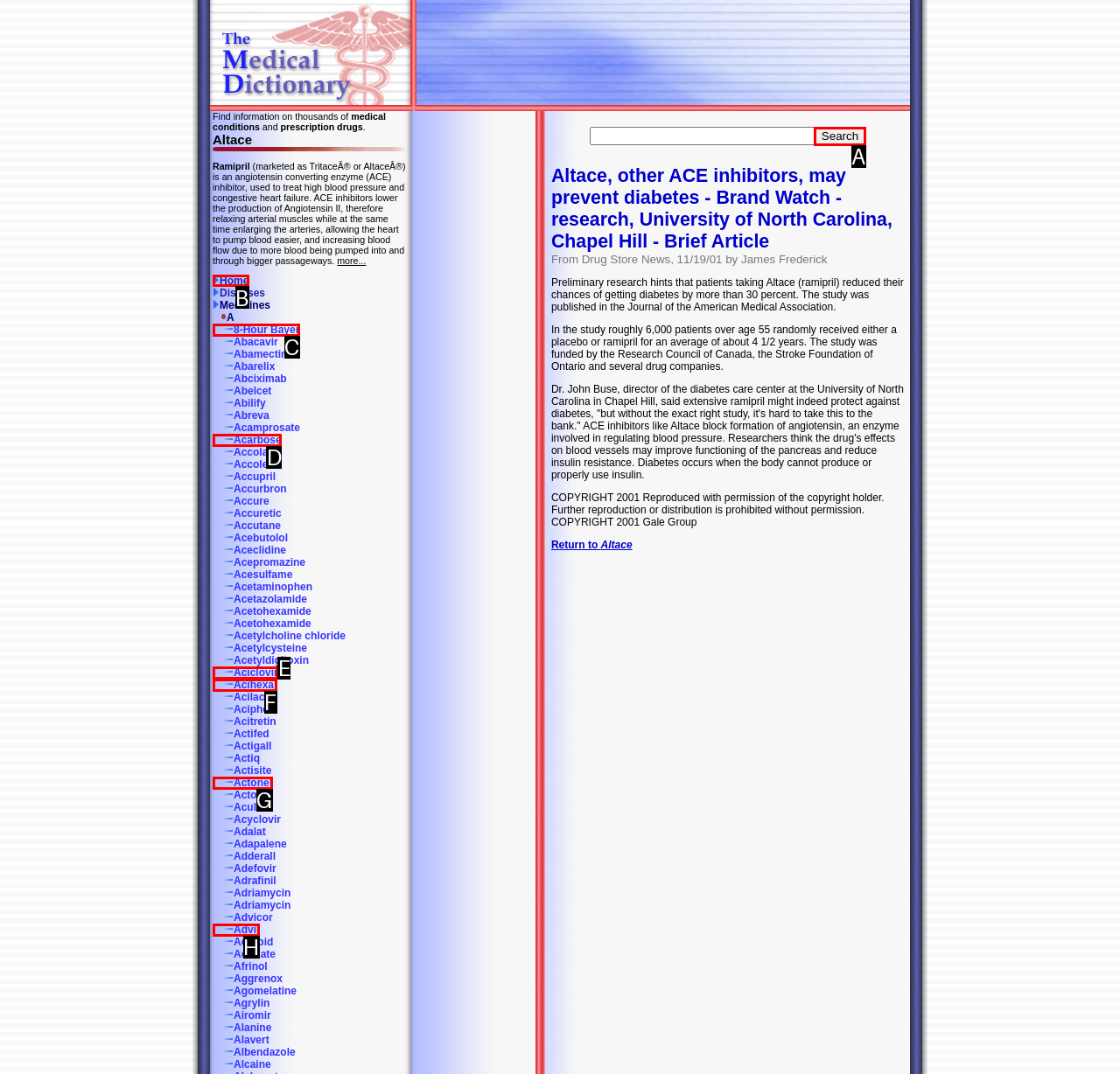Indicate which HTML element you need to click to complete the task: Access the WTO website. Provide the letter of the selected option directly.

None